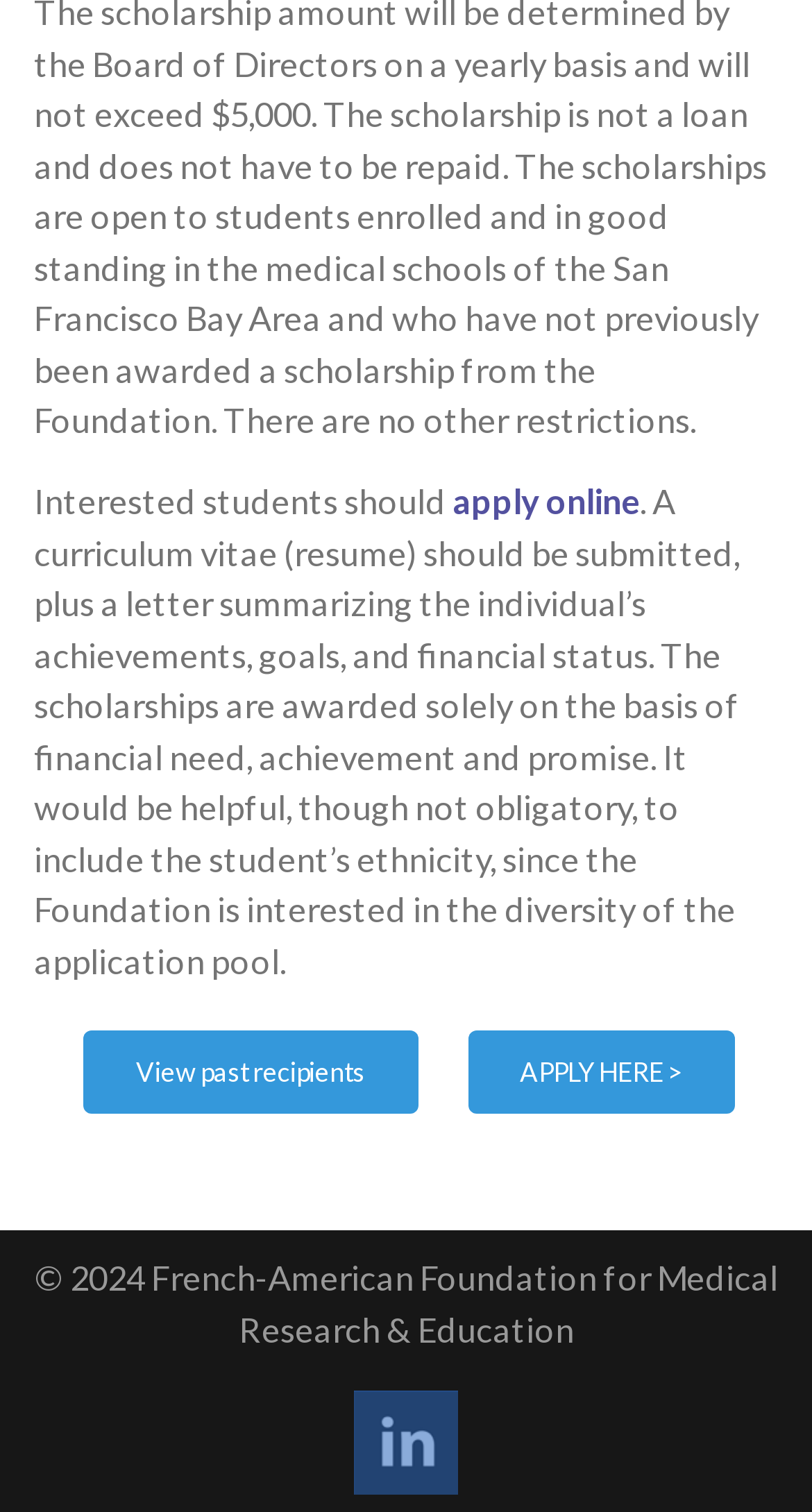Identify the bounding box for the described UI element. Provide the coordinates in (top-left x, top-left y, bottom-right x, bottom-right y) format with values ranging from 0 to 1: apply online

[0.557, 0.319, 0.788, 0.345]